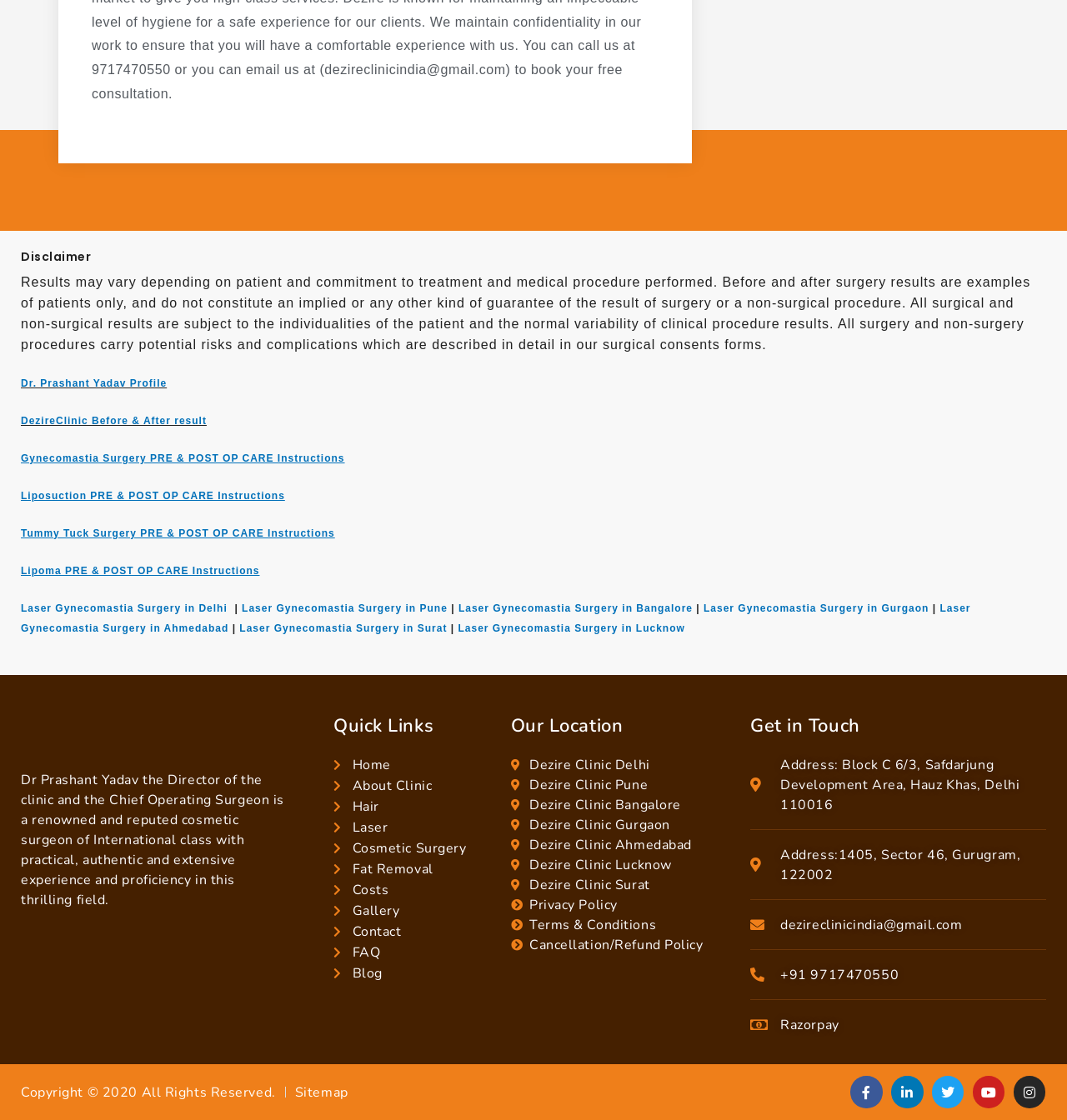Locate the bounding box coordinates of the clickable part needed for the task: "Learn about Gynecomastia Surgery PRE & POST OP CARE Instructions".

[0.02, 0.404, 0.323, 0.415]